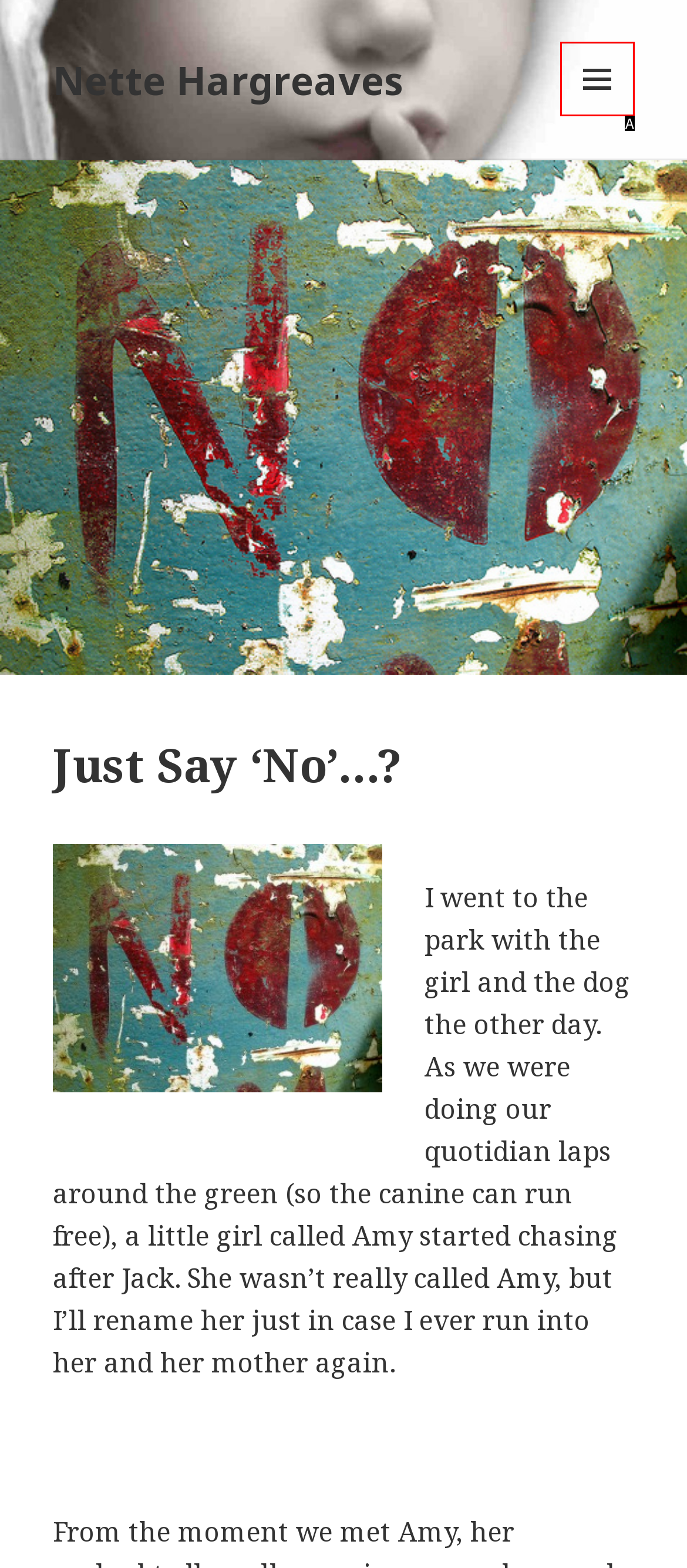Identify the letter of the UI element that fits the description: Menu and widgets
Respond with the letter of the option directly.

A